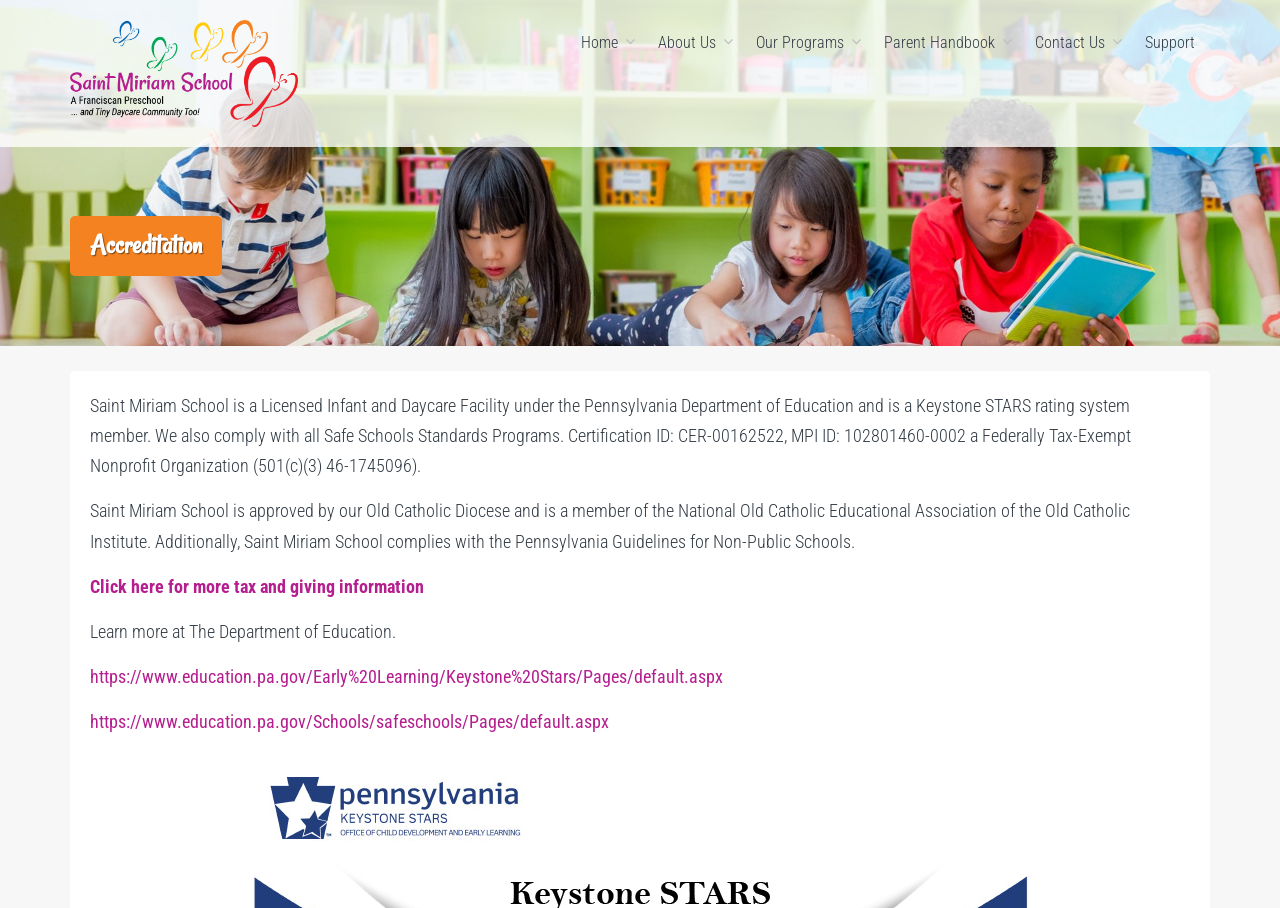Determine the bounding box coordinates of the element's region needed to click to follow the instruction: "visit the Pennsylvania Department of Education". Provide these coordinates as four float numbers between 0 and 1, formatted as [left, top, right, bottom].

[0.07, 0.734, 0.565, 0.757]